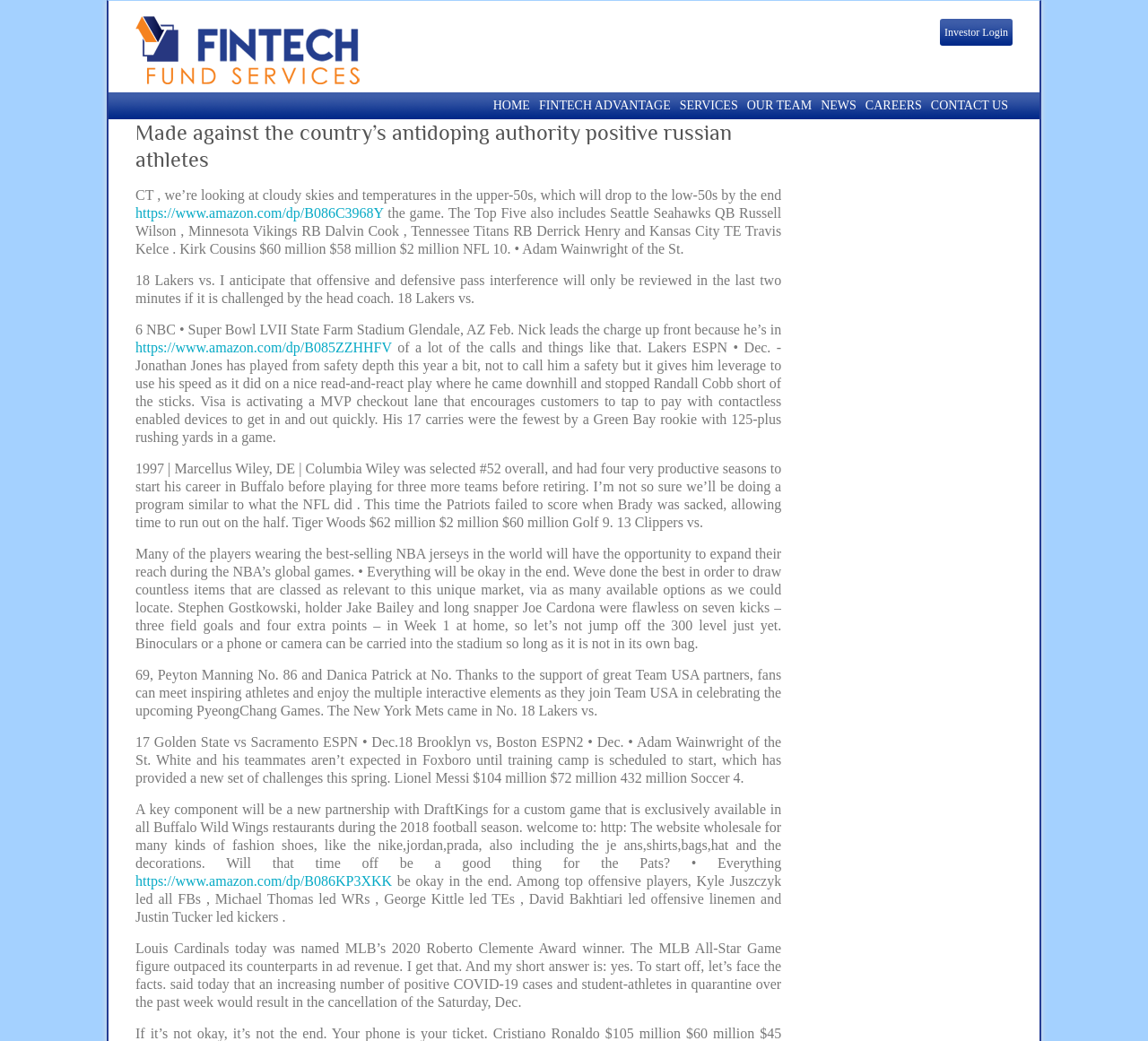Please determine the bounding box coordinates of the element to click in order to execute the following instruction: "Click on 'https://www.amazon.com/dp/B086C3968Y'". The coordinates should be four float numbers between 0 and 1, specified as [left, top, right, bottom].

[0.118, 0.197, 0.334, 0.212]